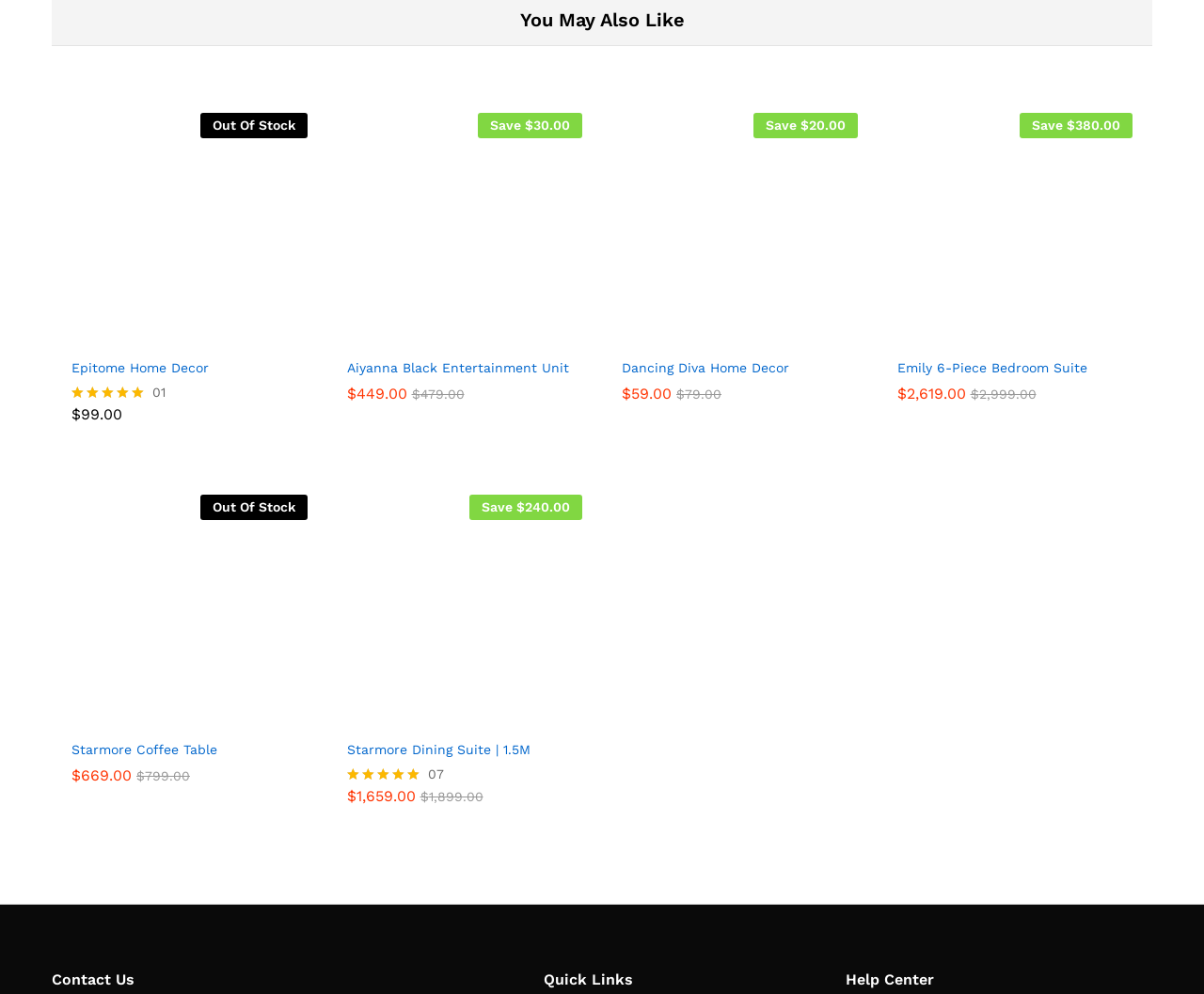What is the discount on Aiyanna Black Entertainment Unit?
Answer the question based on the image using a single word or a brief phrase.

$30.00